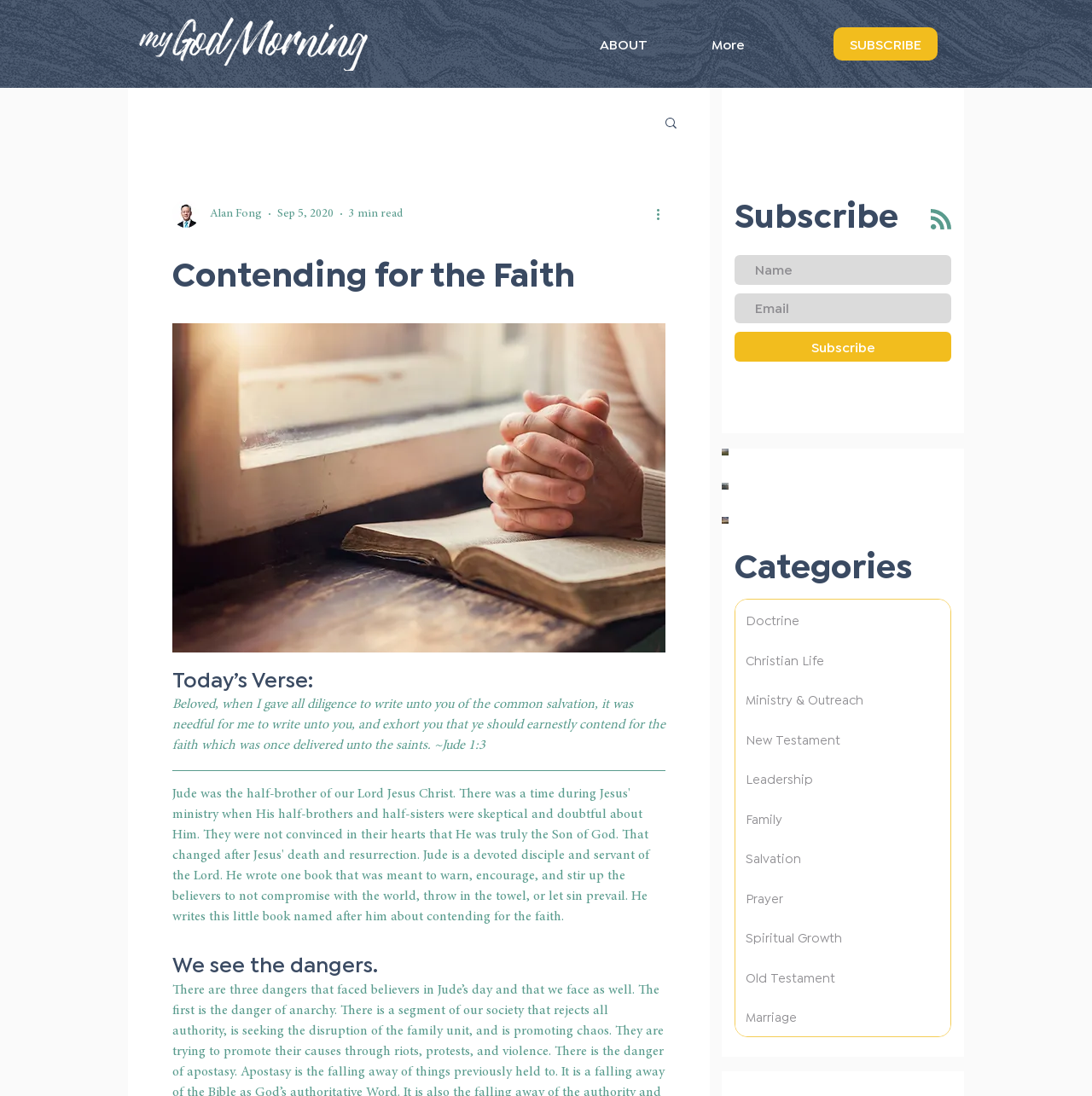Create a detailed narrative of the webpage’s visual and textual elements.

This webpage is titled "Contending for the Faith" and has a logo at the top left corner. Below the logo, there is a navigation menu with links to "ABOUT" and "More" options. To the right of the navigation menu, there is a "SUBSCRIBE" link with a heading and a form to input name and email. The form has a "Subscribe" button.

Below the subscription form, there is a region displaying a list of posts, each with an image and a title. The posts are arranged vertically, with the first post titled "The Field of the Slothful", followed by "I'm Sorry", and then "Overcoming the Odds".

To the right of the post list, there is a section with a heading "Categories" and a navigation menu with links to various categories such as "Doctrine", "Christian Life", "Ministry & Outreach", and others.

Above the post list, there is a search button with a magnifying glass icon. Next to the search button, there is an image of the writer, along with their name "Alan Fong" and the date "Sep 5, 2020". Below the writer's information, there is a heading "Contending for the Faith" and a button with a dropdown menu.

The main content of the page starts with a heading "Today’s Verse:" followed by a quote from Jude 1:3. Below the quote, there is an image, and then a heading "We see the dangers."